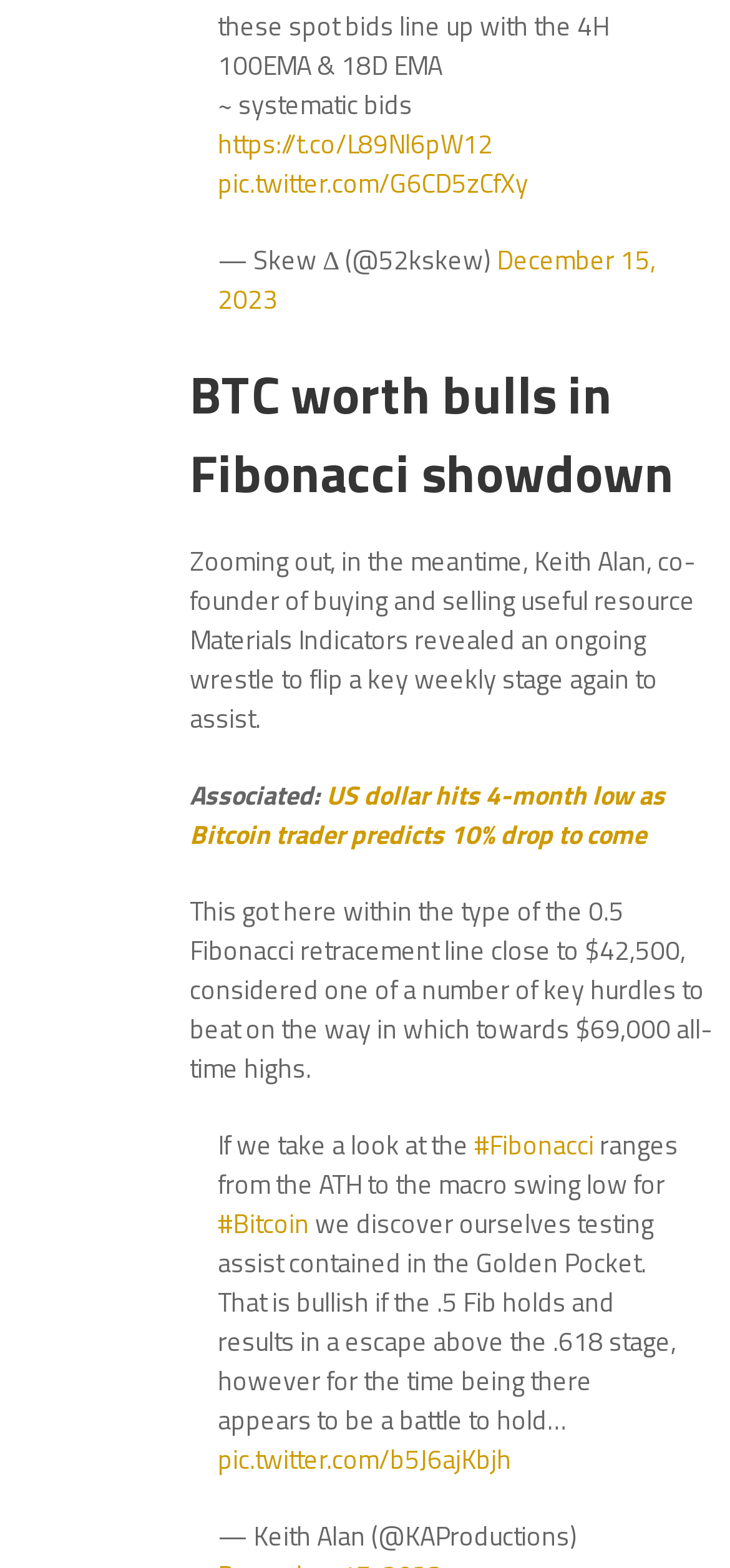With reference to the screenshot, provide a detailed response to the question below:
Who is the co-founder of Materials Indicators?

I found the answer by reading the text 'Keith Alan, co-founder of buying and selling useful resource Materials Indicators' which explicitly states that Keith Alan is the co-founder of Materials Indicators.